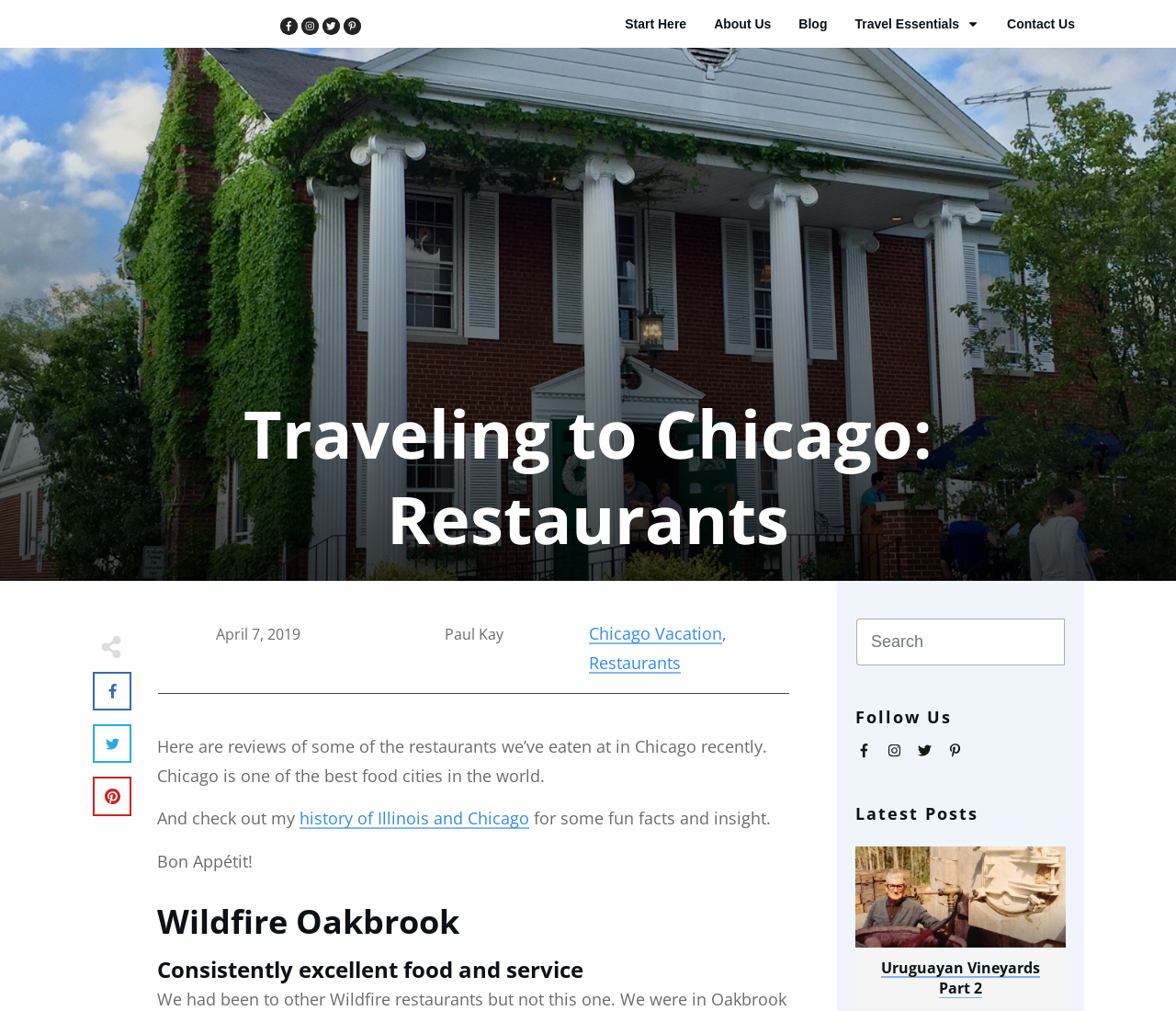Identify the bounding box coordinates of the clickable region required to complete the instruction: "Follow the 'Uruguayan Vineyards Part 2' article". The coordinates should be given as four float numbers within the range of 0 and 1, i.e., [left, top, right, bottom].

[0.727, 0.837, 0.906, 0.998]